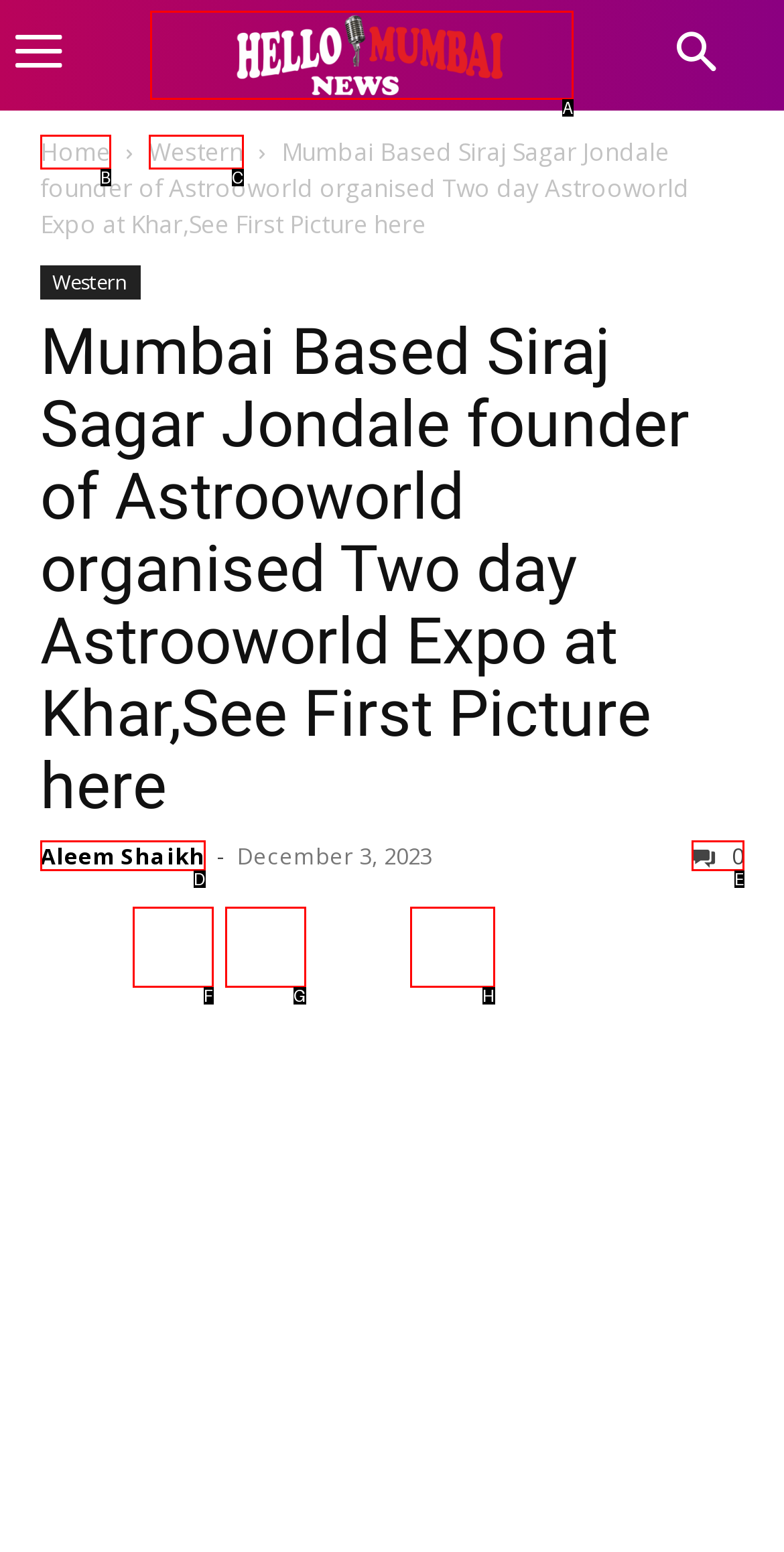Pick the right letter to click to achieve the task: Click the logo
Answer with the letter of the correct option directly.

A